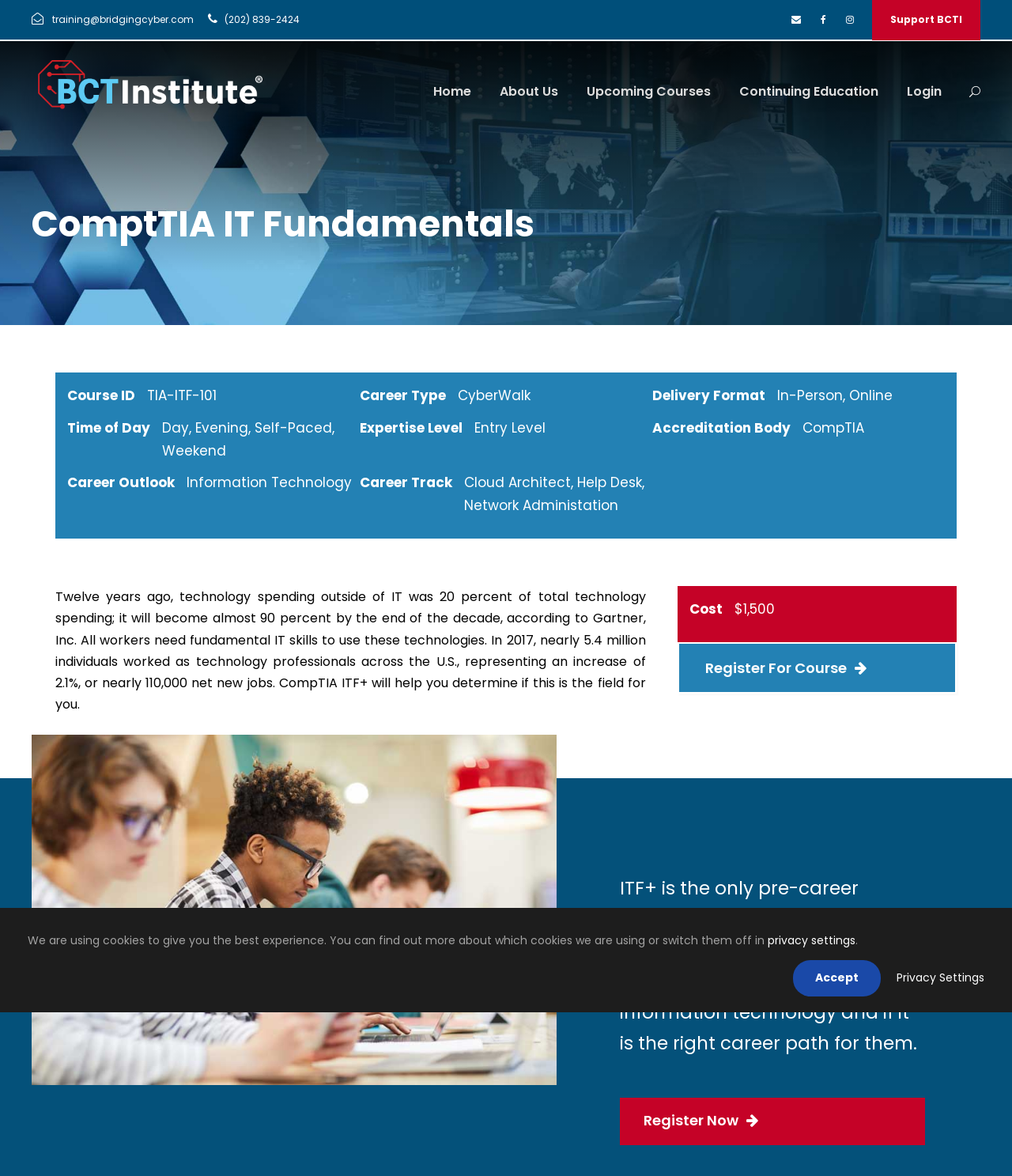What is the phone number of BCT Institute?
Please provide a detailed and comprehensive answer to the question.

I found the phone number by looking at the top section of the webpage, where the contact information is usually placed. The phone number is displayed as '(202) 839-2424'.